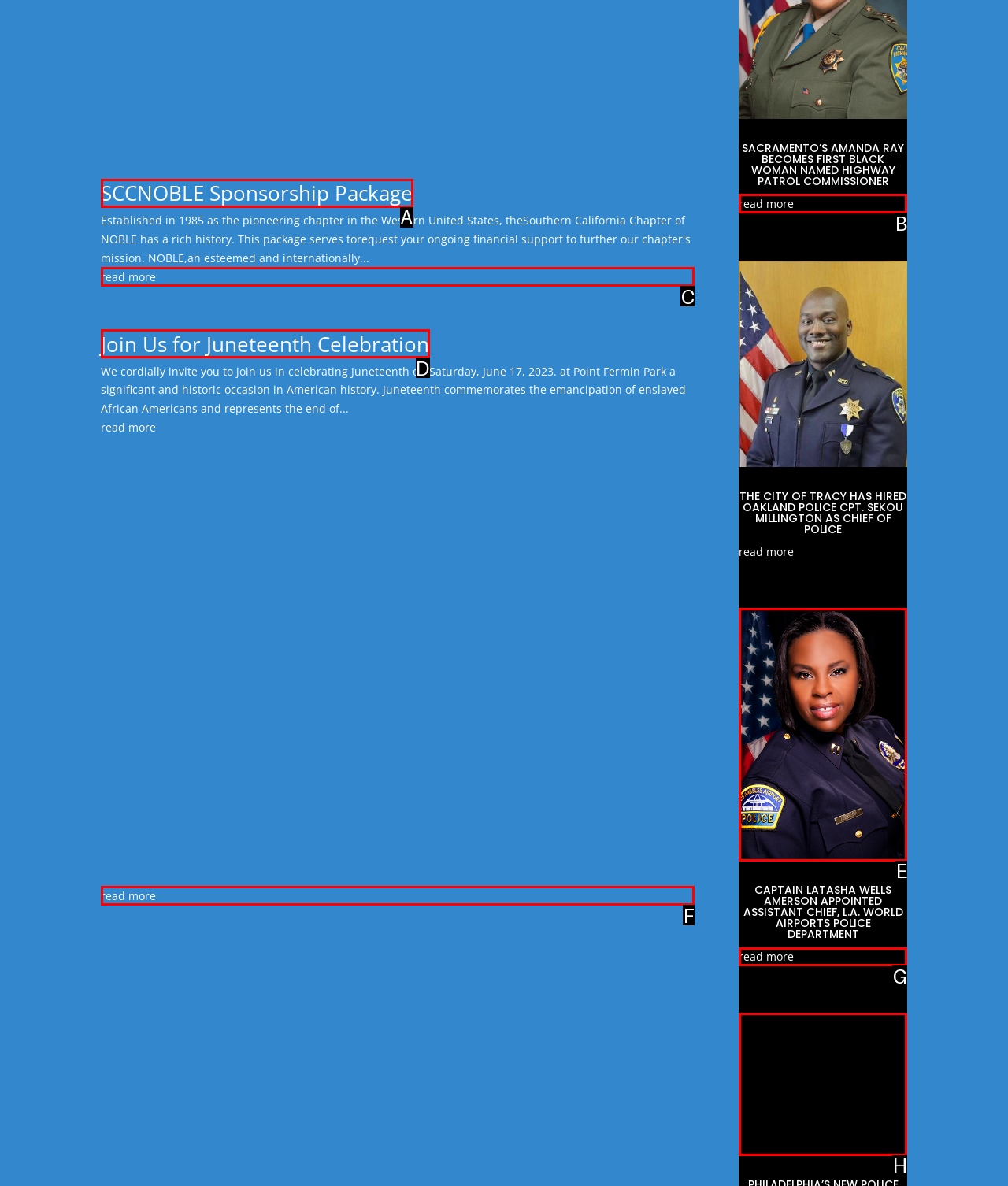Match the element description to one of the options: read more
Respond with the corresponding option's letter.

G